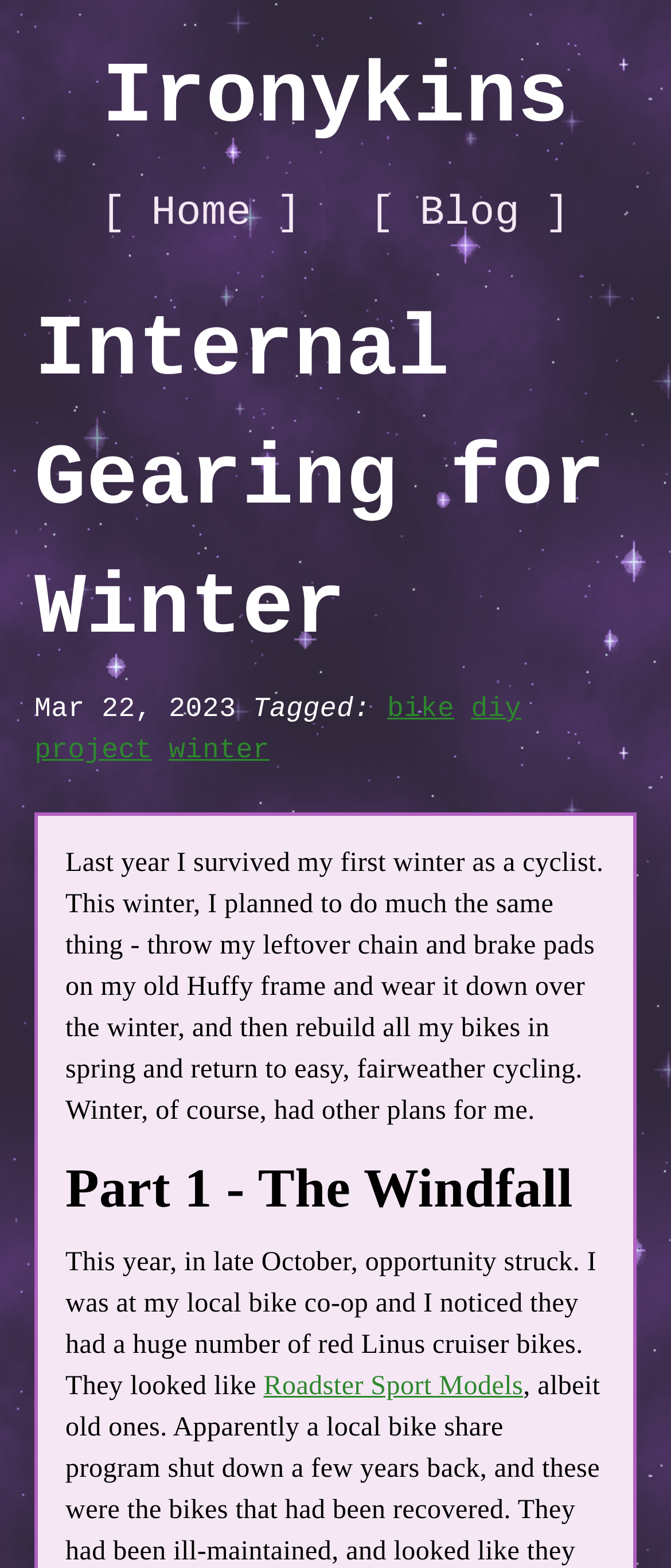What is the author's plan for the winter?
Kindly offer a detailed explanation using the data available in the image.

I read the first paragraph of the blog post, which describes the author's plan for the winter, which is to wear down their old Huffy frame and rebuild their bikes in the spring.